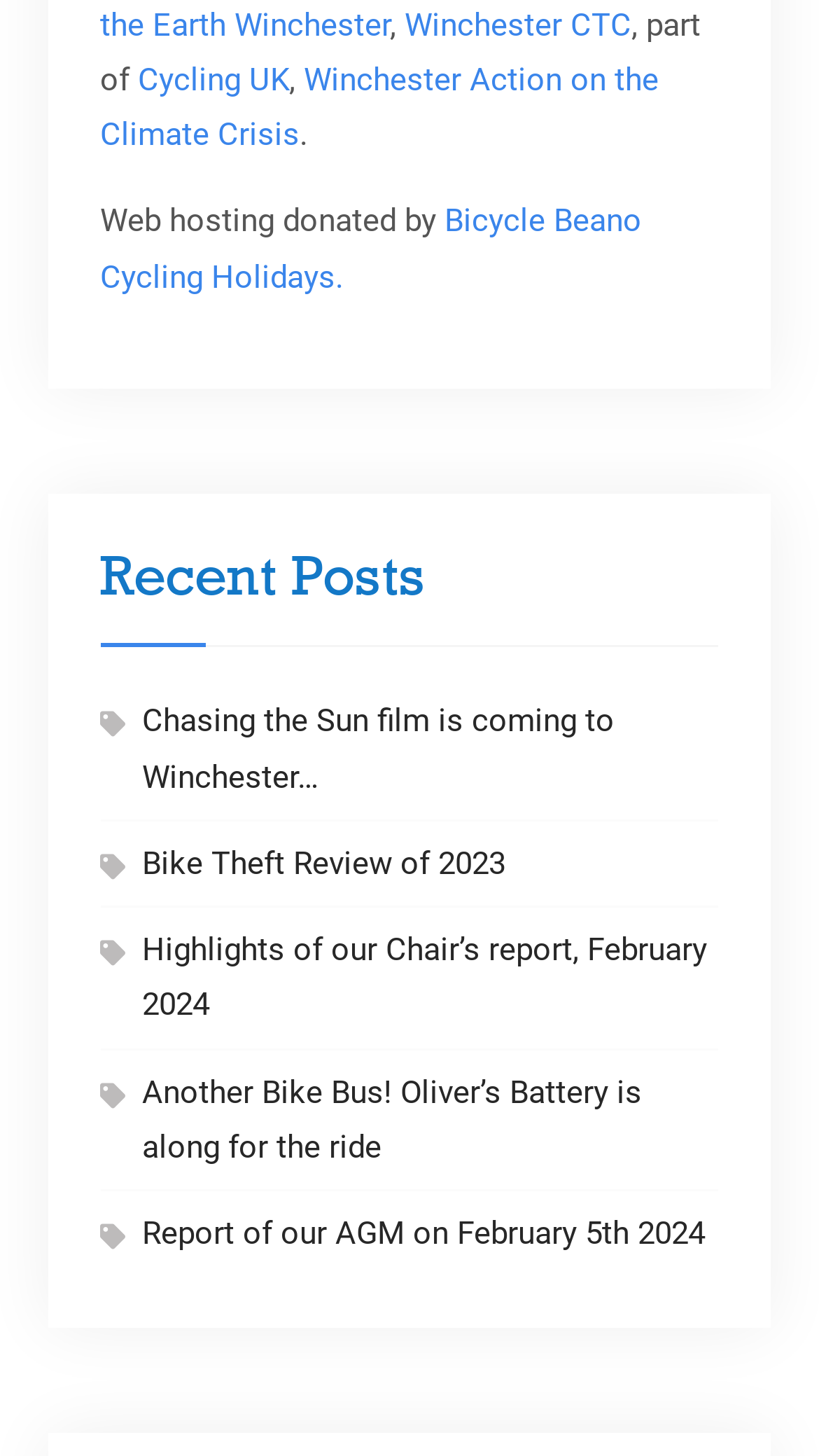Identify the bounding box coordinates of the element that should be clicked to fulfill this task: "check Report of our AGM on February 5th 2024". The coordinates should be provided as four float numbers between 0 and 1, i.e., [left, top, right, bottom].

[0.174, 0.834, 0.861, 0.86]